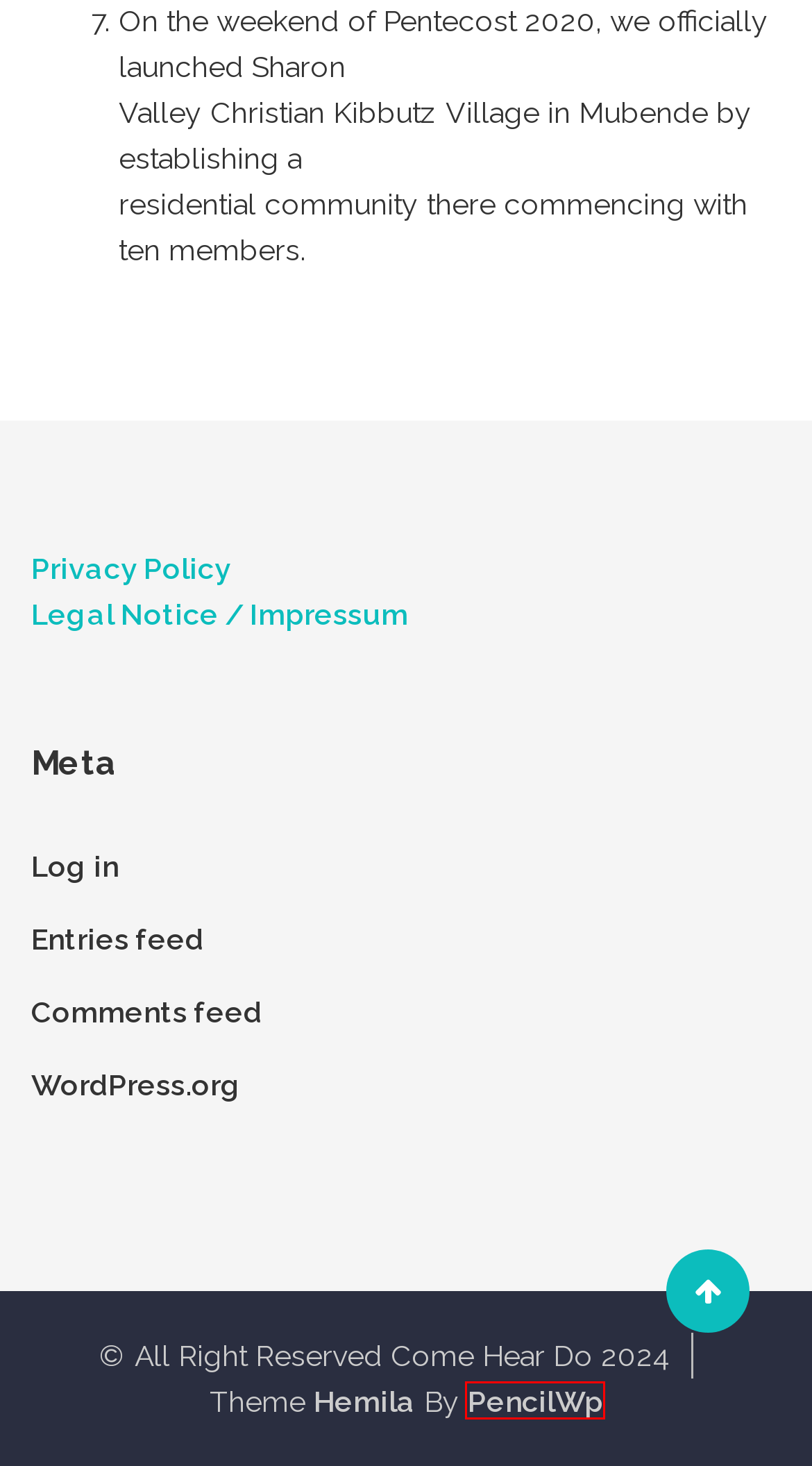You are given a screenshot of a webpage with a red rectangle bounding box. Choose the best webpage description that matches the new webpage after clicking the element in the bounding box. Here are the candidates:
A. Come Hear Do
B. Log In ‹ Come Hear Do — WordPress
C. Legal Notice / Impressum – Come Hear Do
D. Blog Tool, Publishing Platform, and CMS – WordPress.org
E. Comments for Come Hear Do
F. Hemila Pro – Premium News, Magazine & Blog WordPress Theme – Pencil WP
G. Privacy Policy – Come Hear Do
H. Come Hear Do – From being called and gifted to taylormade manifestation

F